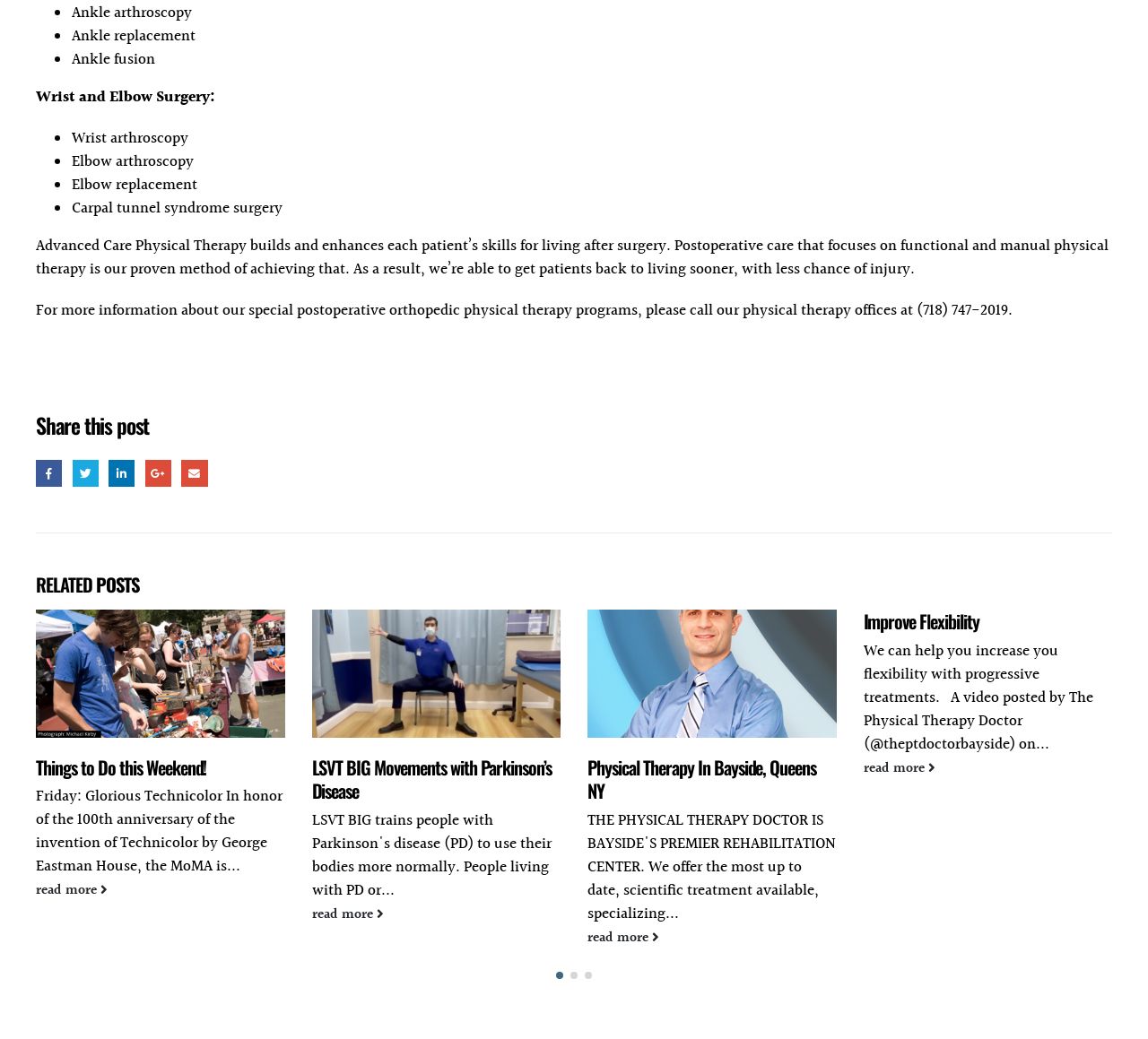Specify the bounding box coordinates of the area to click in order to execute this command: 'View post about Physical Therapy In Bayside, Queens NY'. The coordinates should consist of four float numbers ranging from 0 to 1, and should be formatted as [left, top, right, bottom].

[0.405, 0.904, 0.622, 0.926]